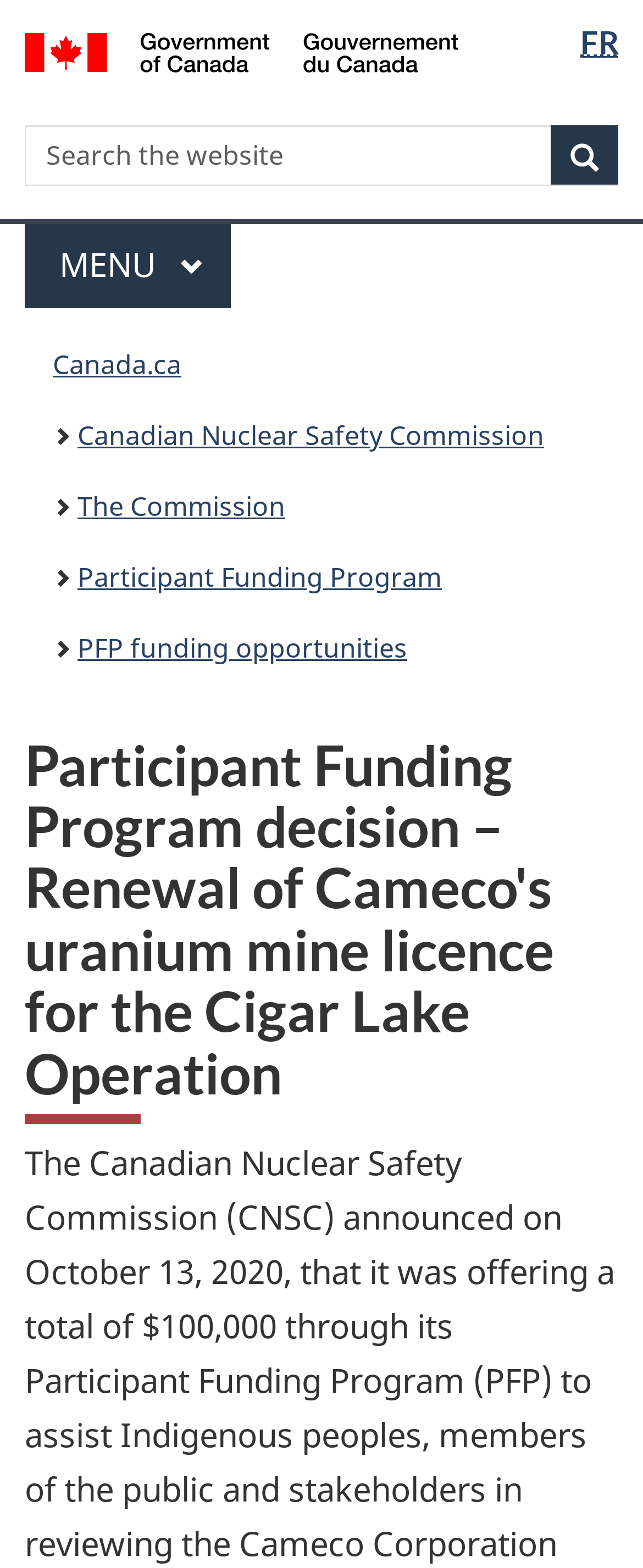Locate the bounding box coordinates of the area that needs to be clicked to fulfill the following instruction: "Search the website". The coordinates should be in the format of four float numbers between 0 and 1, namely [left, top, right, bottom].

[0.038, 0.08, 0.962, 0.119]